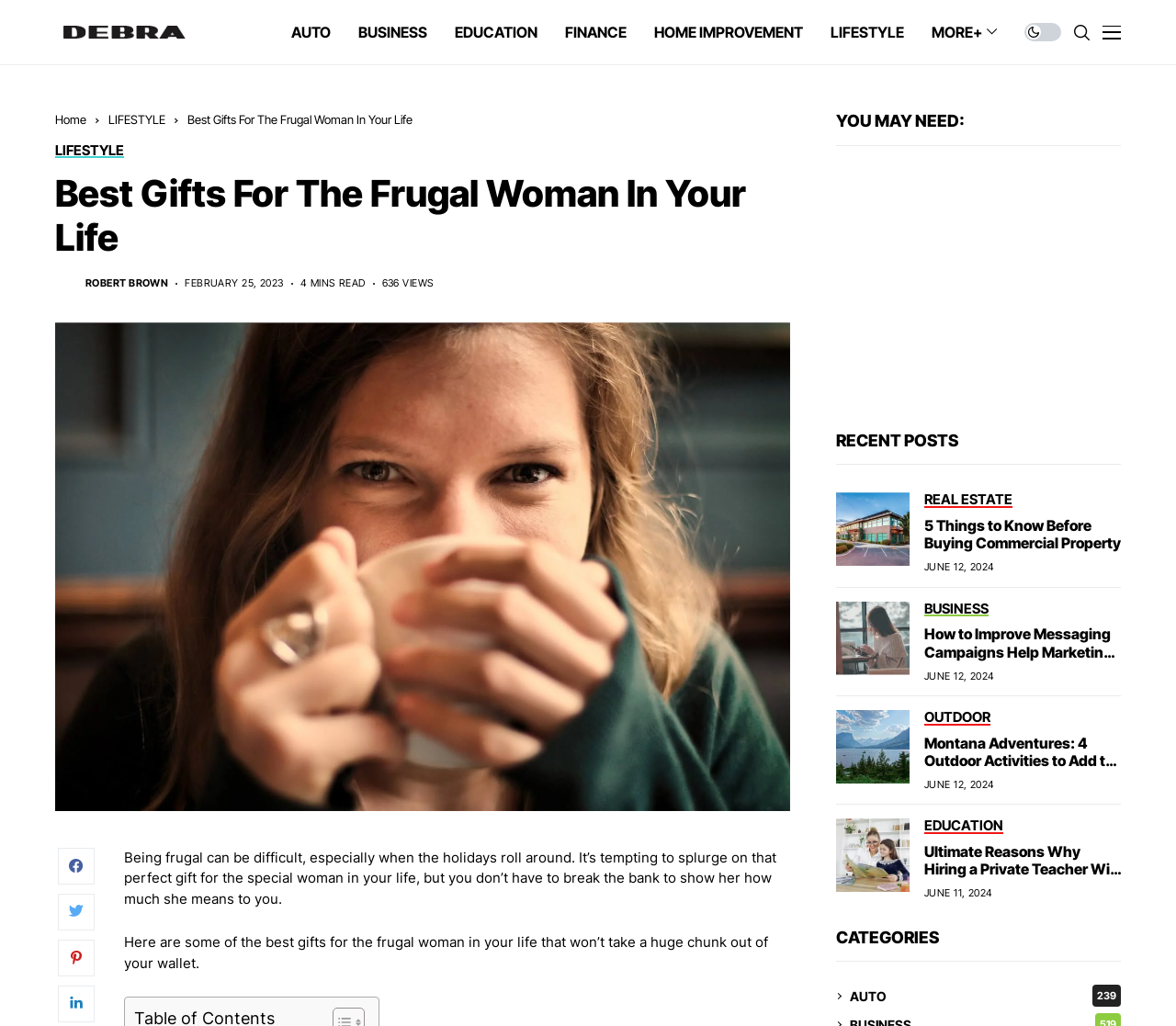Kindly determine the bounding box coordinates for the clickable area to achieve the given instruction: "Visit the ABOUT US page".

None